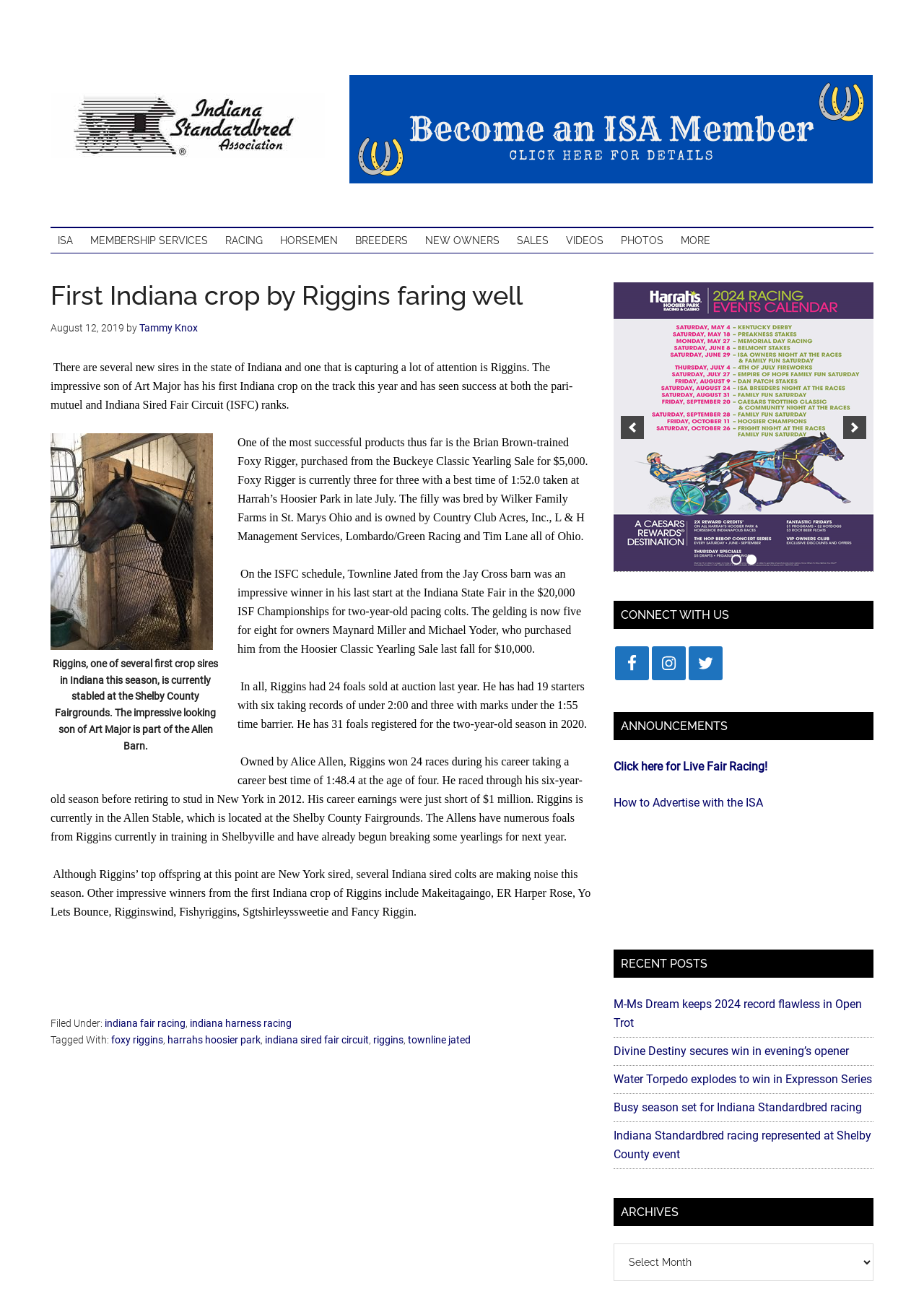Can you specify the bounding box coordinates of the area that needs to be clicked to fulfill the following instruction: "Select the 'Archives' combobox"?

[0.664, 0.961, 0.945, 0.99]